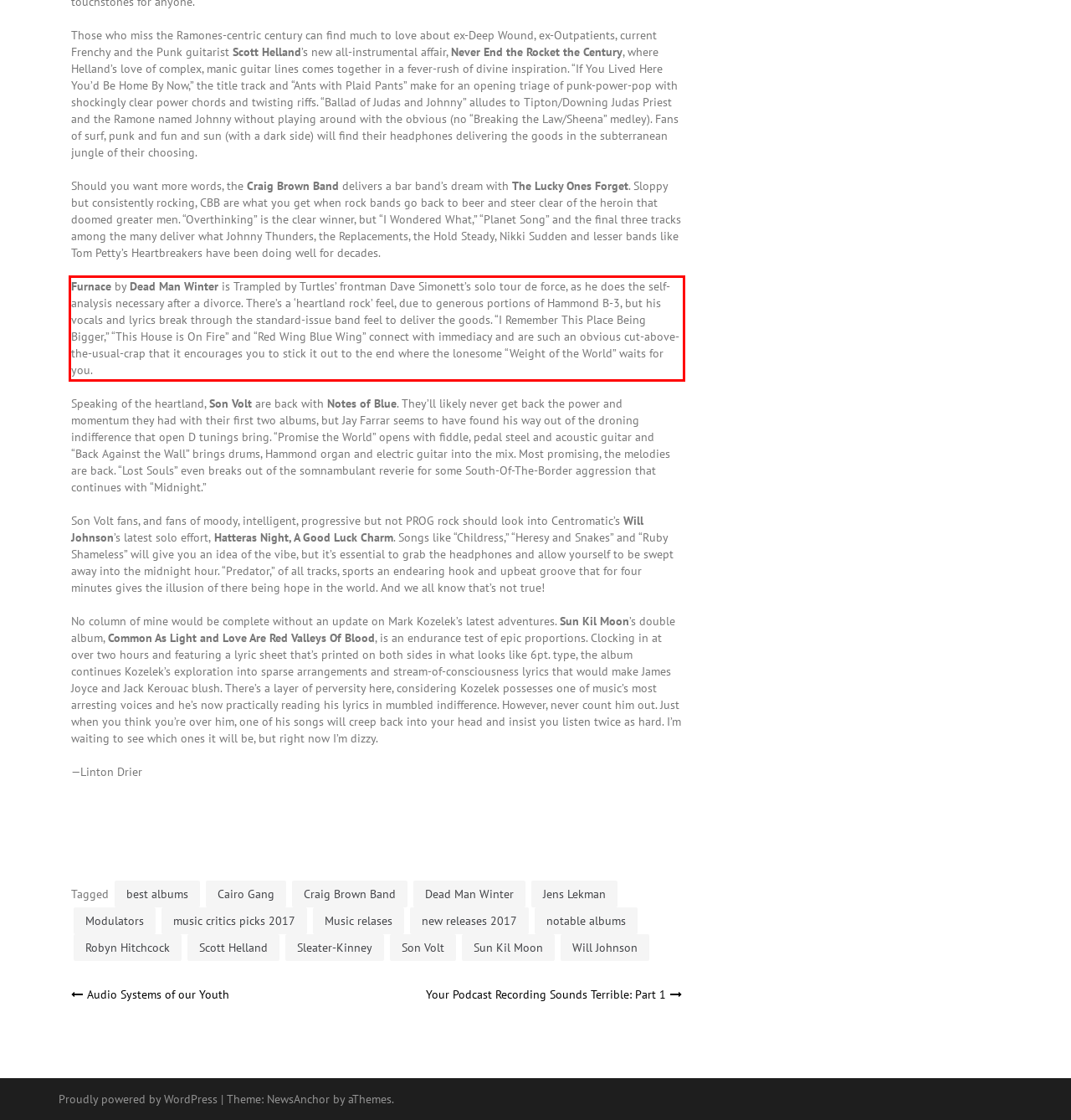Examine the screenshot of the webpage, locate the red bounding box, and generate the text contained within it.

Furnace by Dead Man Winter is Trampled by Turtles’ frontman Dave Simonett’s solo tour de force, as he does the self-analysis necessary after a divorce. There’s a ‘heartland rock’ feel, due to generous portions of Hammond B-3, but his vocals and lyrics break through the standard-issue band feel to deliver the goods. “I Remember This Place Being Bigger,” “This House is On Fire” and “Red Wing Blue Wing” connect with immediacy and are such an obvious cut-above-the-usual-crap that it encourages you to stick it out to the end where the lonesome “Weight of the World” waits for you.